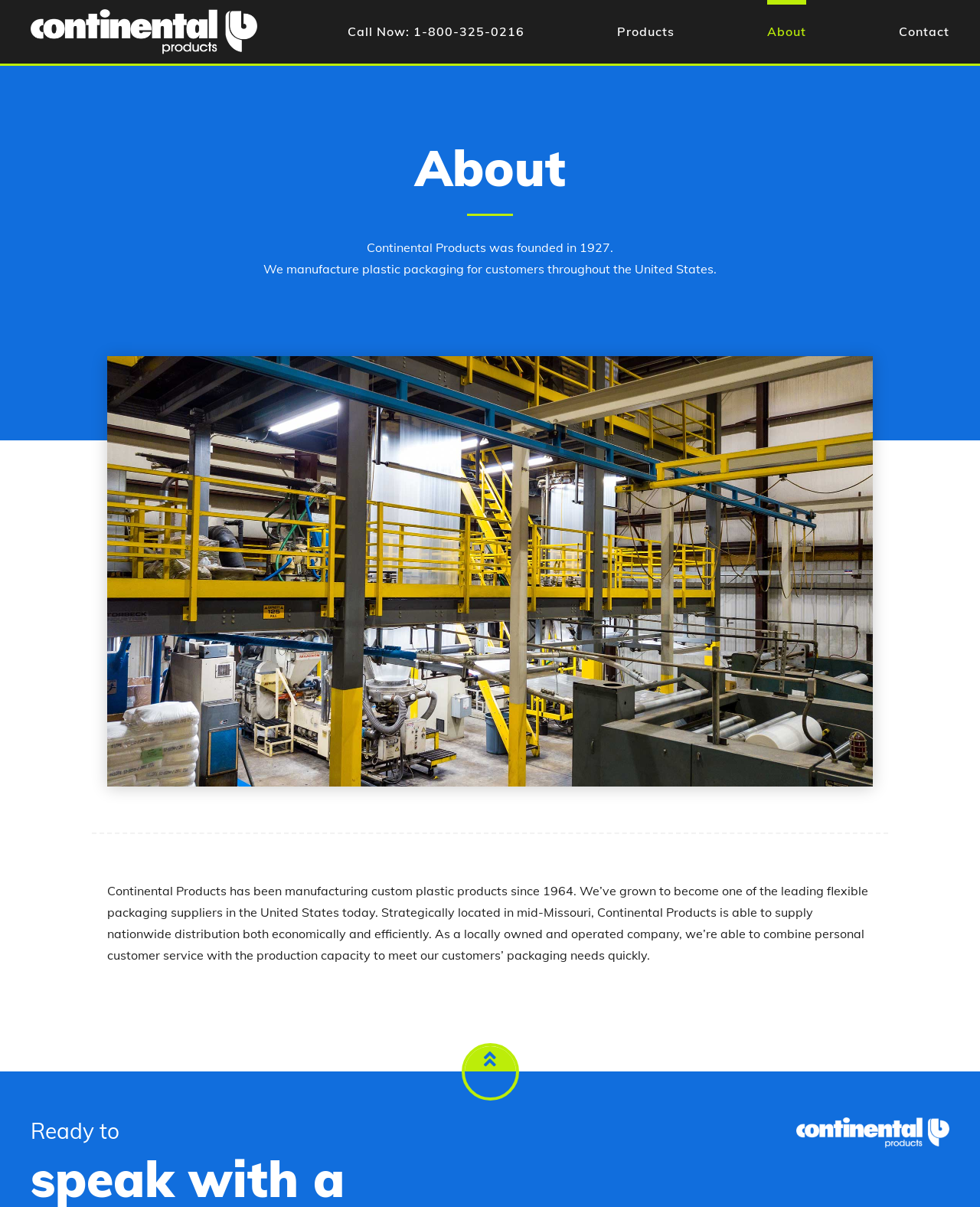Construct a comprehensive caption that outlines the webpage's structure and content.

The webpage is about Continental Products, specifically its "About" page. At the top left, there is a link to "Continental Products" accompanied by an image with the same name. To the right of this, there are four links in a row: "Call Now: 1-800-325-0216", "Products", "About", and "Contact".

Below these links, there is a main section that occupies most of the page. It starts with a heading that reads "About". Underneath this heading, there are three paragraphs of text. The first paragraph states that Continental Products was founded in 1927. The second paragraph explains that the company manufactures plastic packaging for customers throughout the United States. The third and longest paragraph provides more information about the company's history, its growth, and its capabilities.

At the bottom of the page, there is a link with an icon and a short text "Ready to" on the left, and an image of Continental Products on the right.